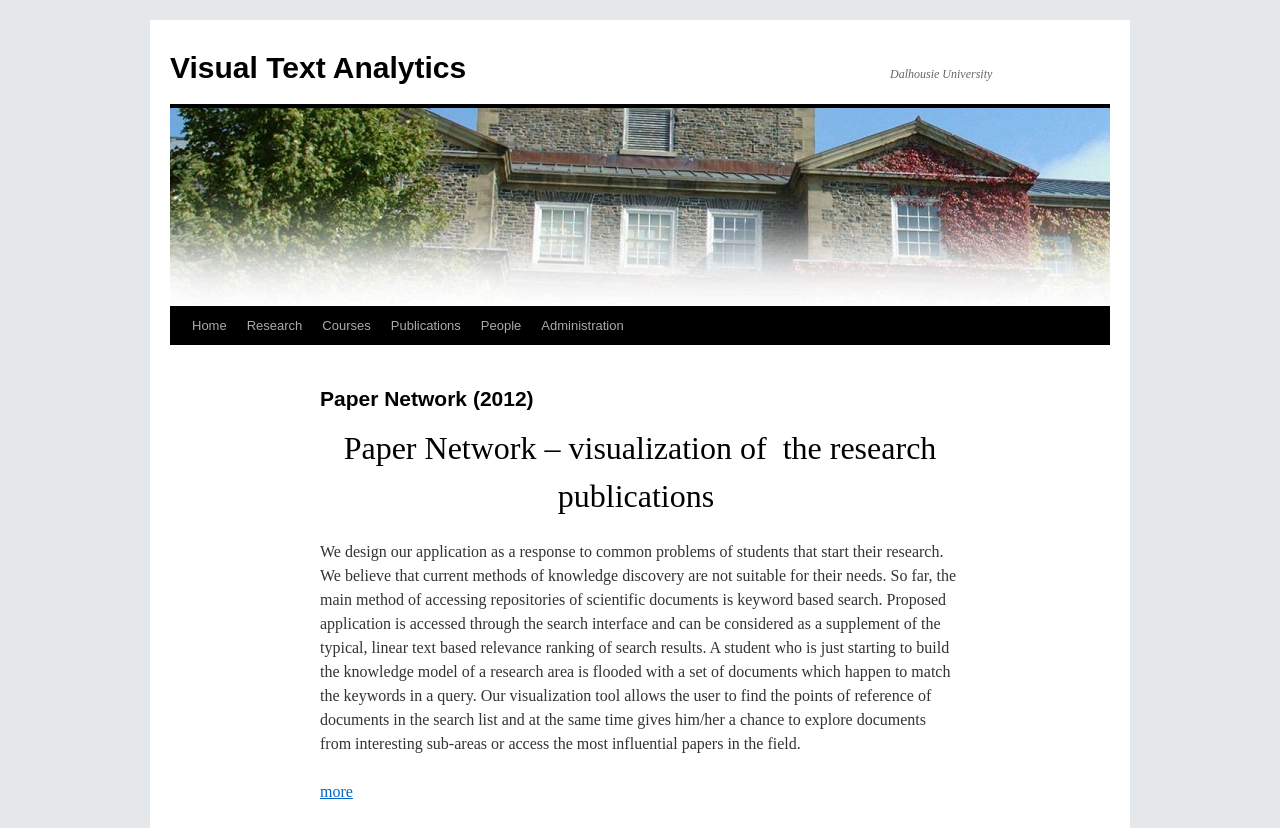Identify the bounding box coordinates for the region to click in order to carry out this instruction: "Click on Visual Text Analytics". Provide the coordinates using four float numbers between 0 and 1, formatted as [left, top, right, bottom].

[0.133, 0.062, 0.364, 0.101]